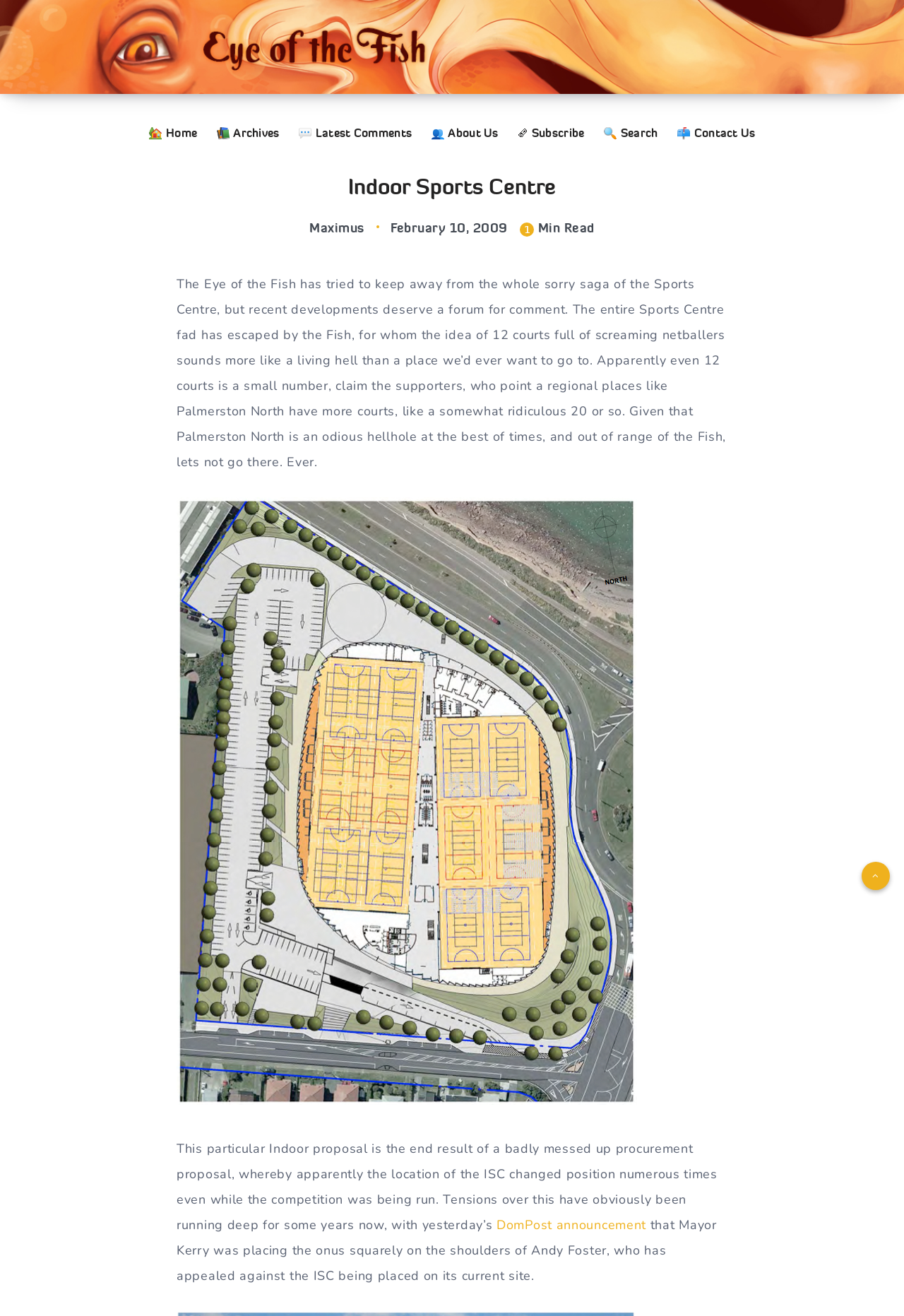Please specify the bounding box coordinates of the clickable region to carry out the following instruction: "search the website". The coordinates should be four float numbers between 0 and 1, in the format [left, top, right, bottom].

[0.667, 0.096, 0.728, 0.106]